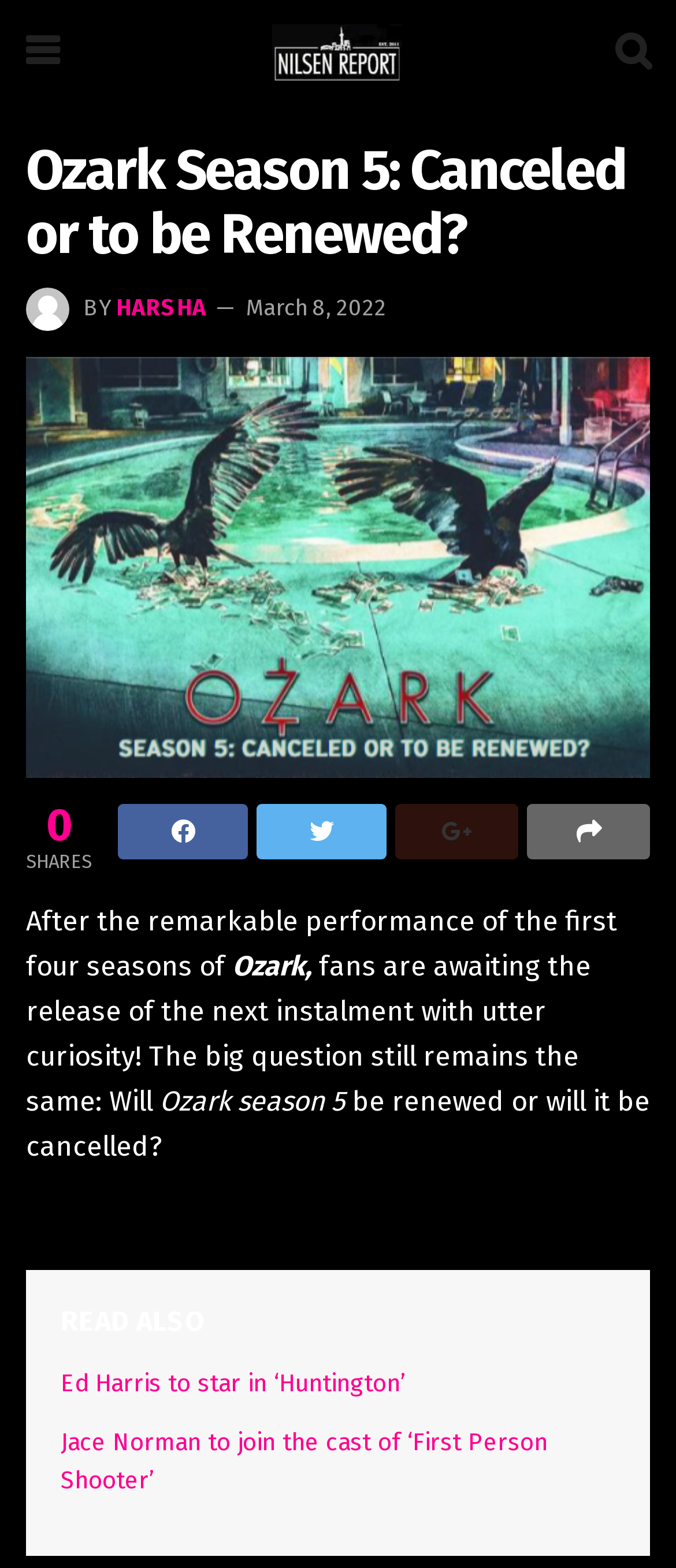Respond to the question with just a single word or phrase: 
What is the release status of Ozark Season 5?

Unknown